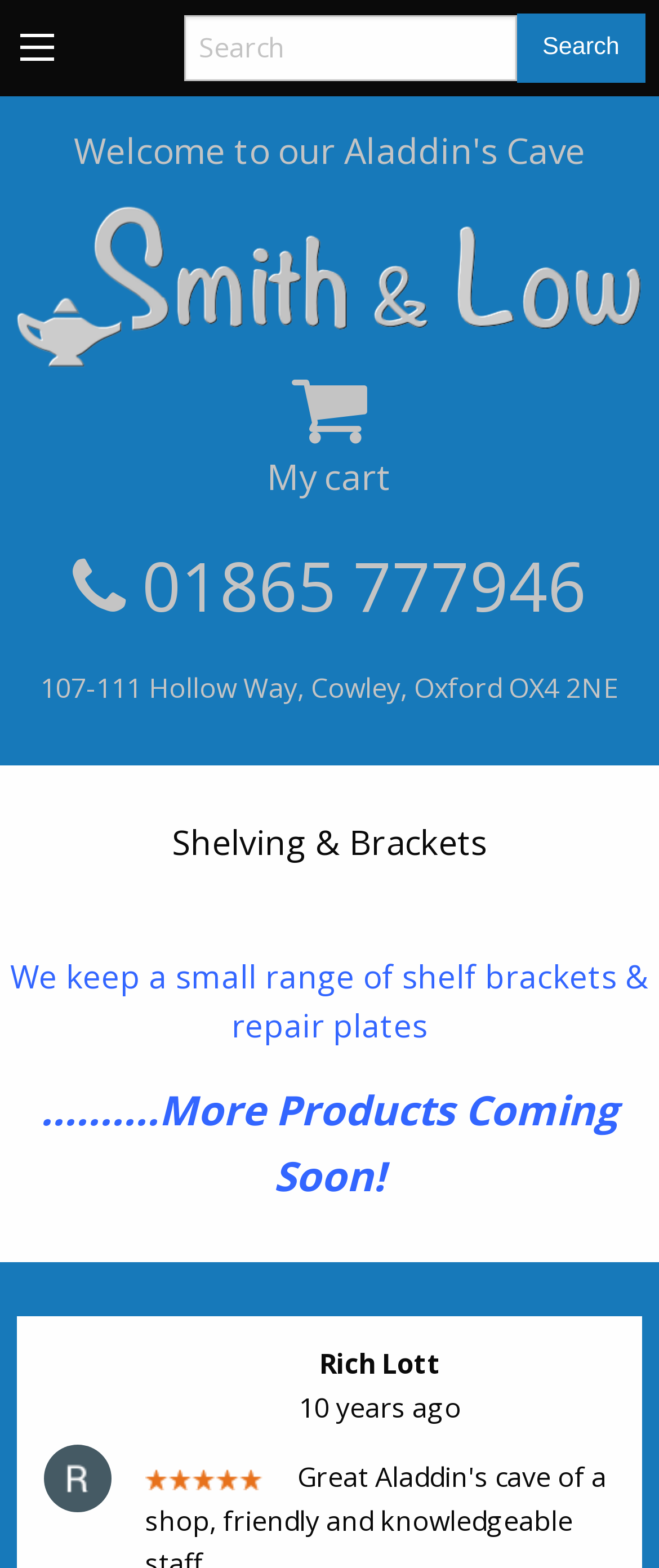Answer the question using only a single word or phrase: 
How many stars are in the rating?

Not specified